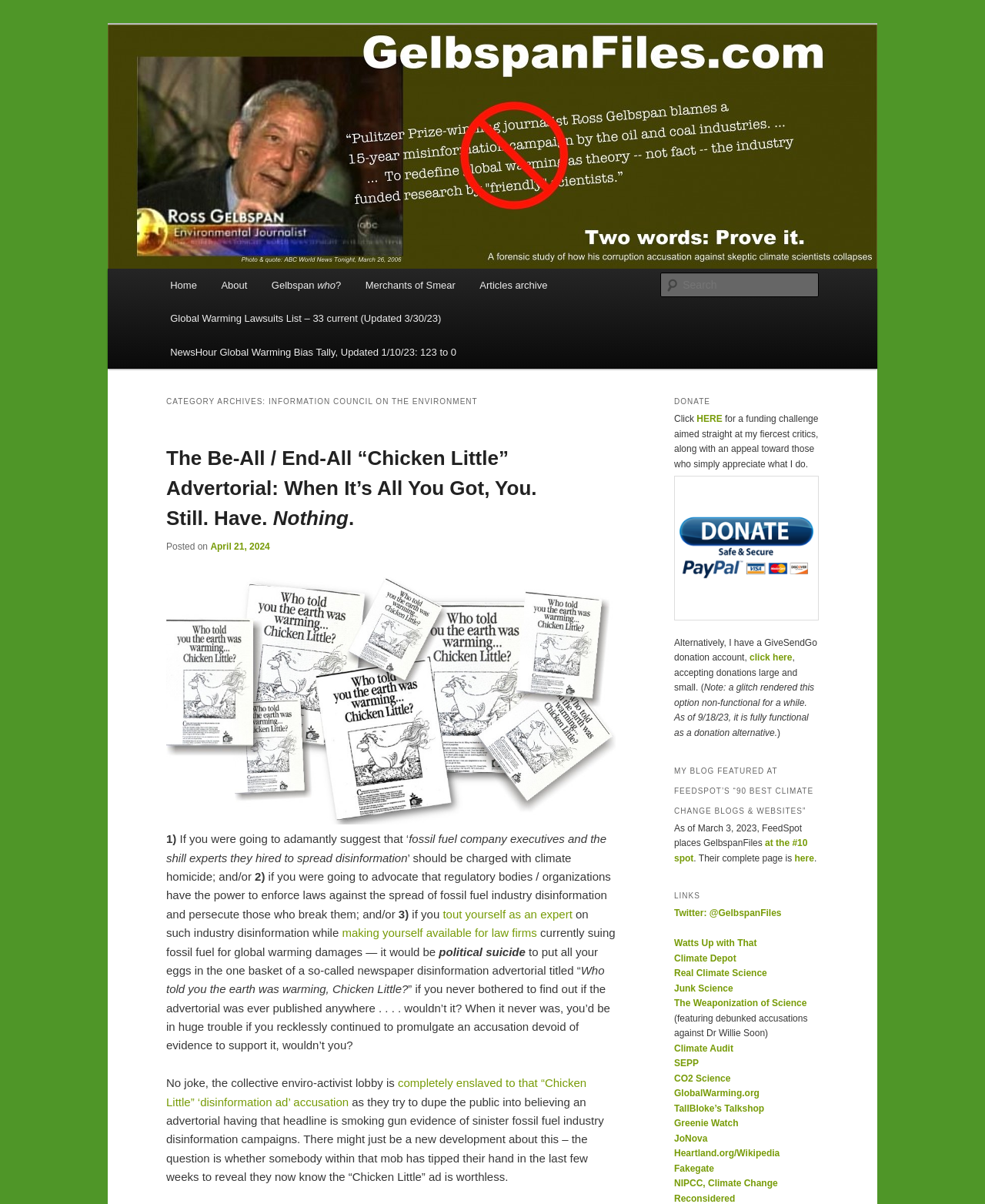Provide your answer in one word or a succinct phrase for the question: 
What is the name of the website?

Gelbspan Files